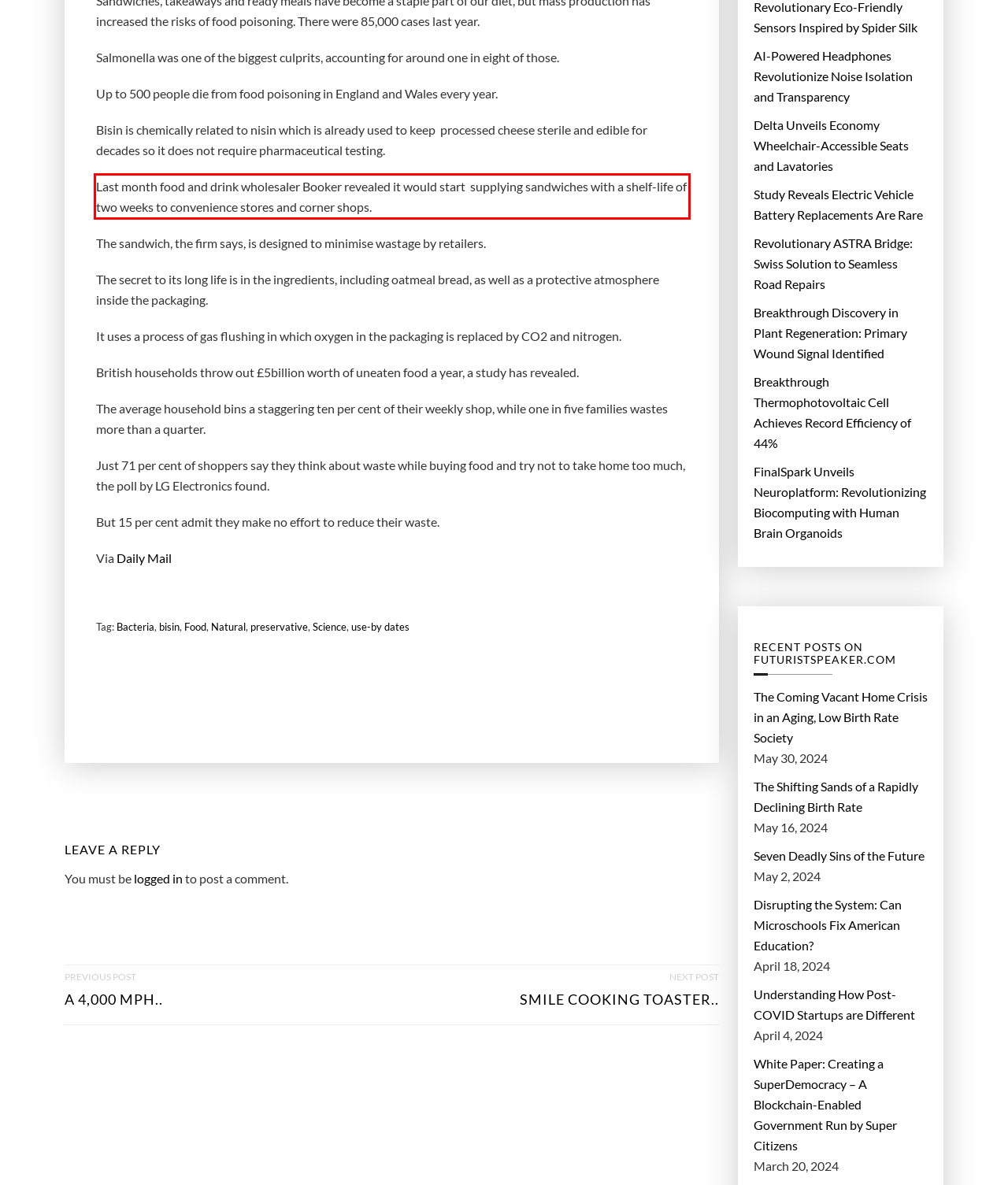Within the screenshot of a webpage, identify the red bounding box and perform OCR to capture the text content it contains.

Last month food and drink wholesaler Booker revealed it would start supplying sandwiches with a shelf-life of two weeks to convenience stores and corner shops.